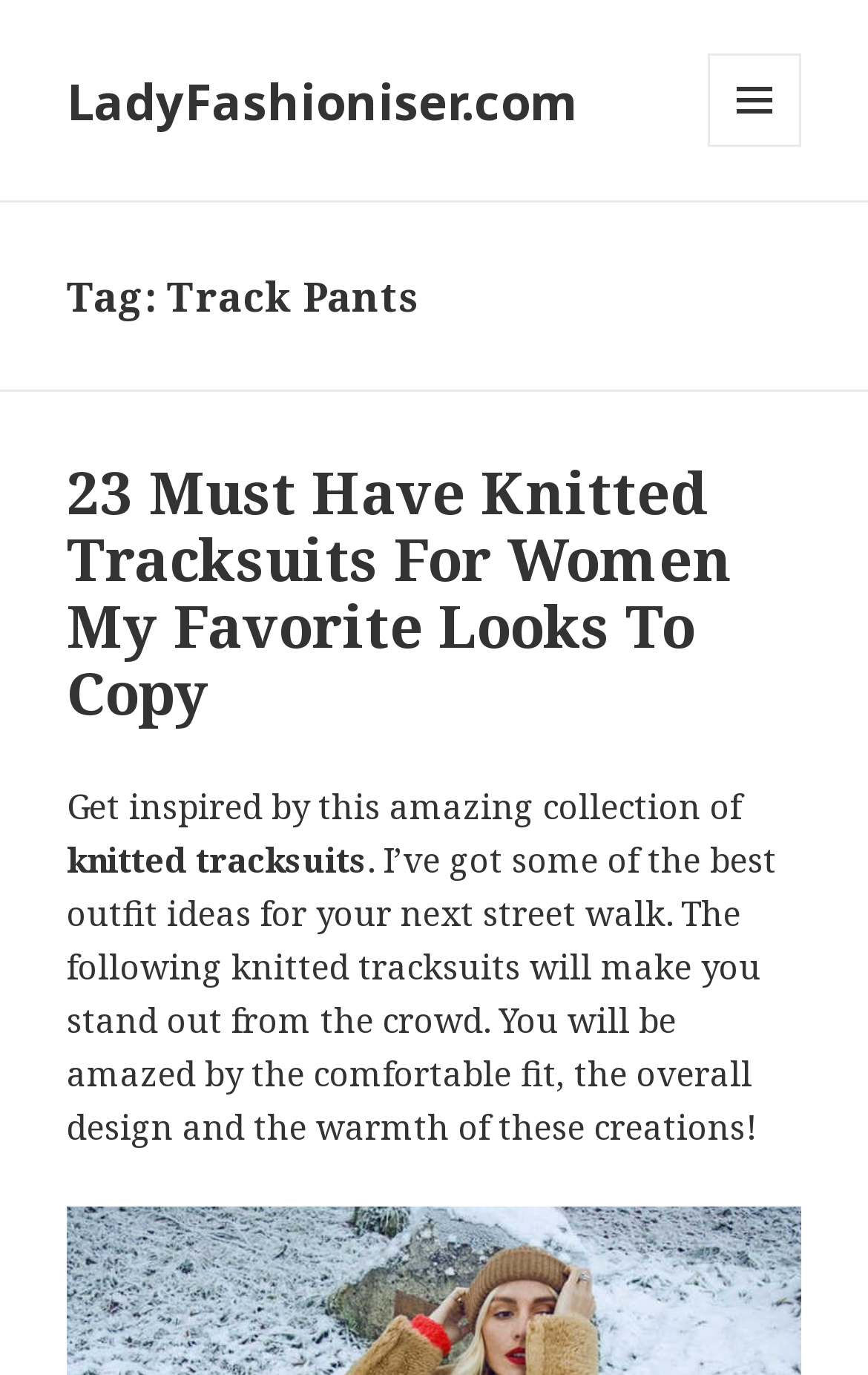Provide the bounding box coordinates of the HTML element described by the text: "Menu and widgets".

[0.815, 0.039, 0.923, 0.107]